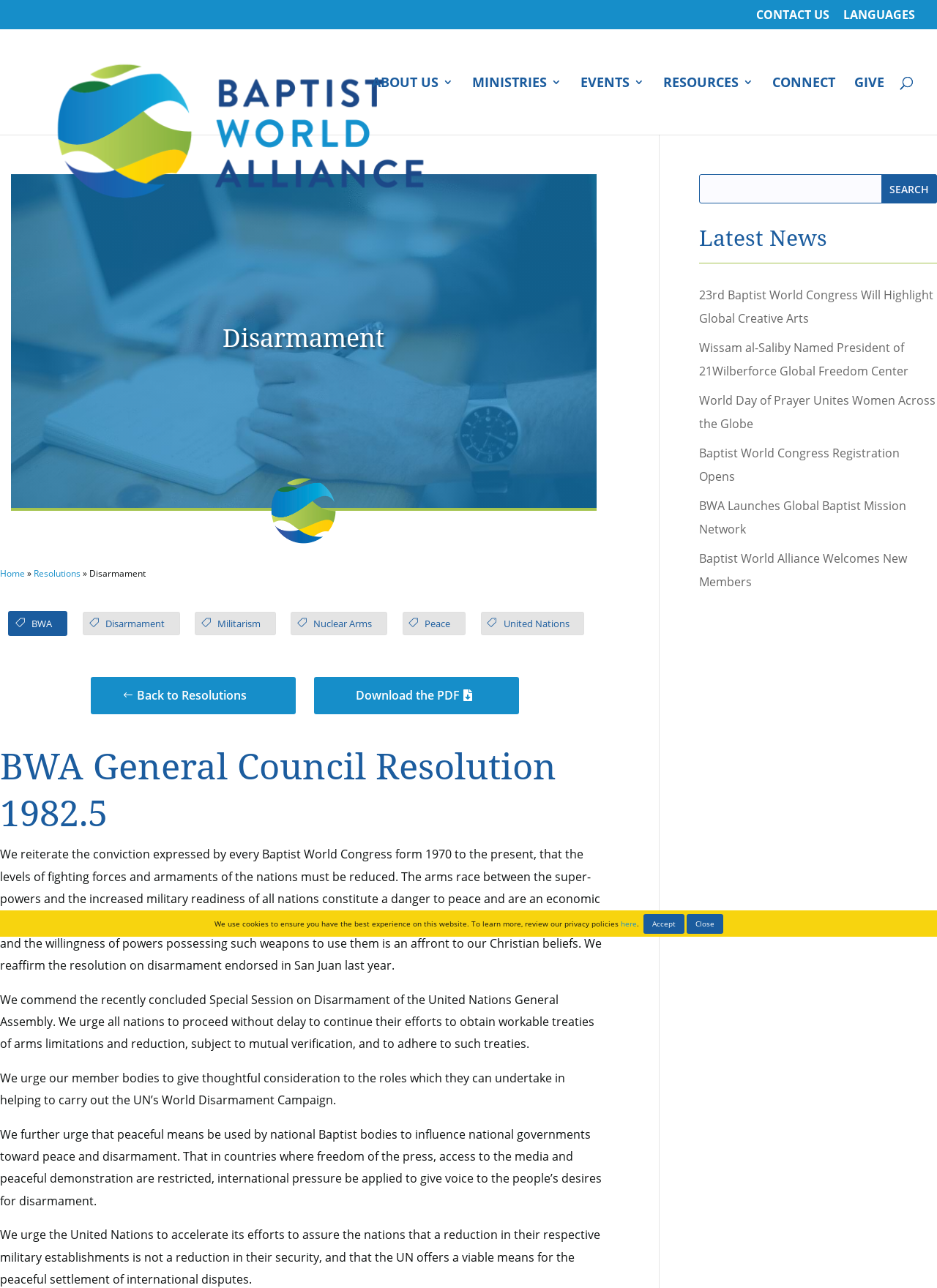Describe in detail what you see on the webpage.

This webpage is about the Baptist World Alliance, with a focus on disarmament. At the top, there are several links to different sections of the website, including "CONTACT US", "LANGUAGES", and "Baptist World Alliance". Below these links, there is a navigation menu with options like "ABOUT US", "MINISTRIES", "EVENTS", and "RESOURCES".

On the left side of the page, there is a search box with a magnifying glass icon. Below the search box, there is a breadcrumbs navigation menu showing the current location as "Home > Resolutions > Disarmament".

The main content of the page is a resolution on disarmament, which is divided into several paragraphs. The resolution expresses the conviction that the levels of fighting forces and armaments of nations must be reduced, and that the arms race and nuclear weapons are a danger to peace and inconsistent with Christian beliefs.

Below the resolution, there are several links to related topics, including "Back to Resolutions" and "Download the PDF". There is also a heading "Latest News" with several links to news articles, such as "23rd Baptist World Congress Will Highlight Global Creative Arts" and "Baptist World Congress Registration Opens".

At the bottom of the page, there is a notice about the use of cookies on the website, with links to learn more and to accept or close the notification.